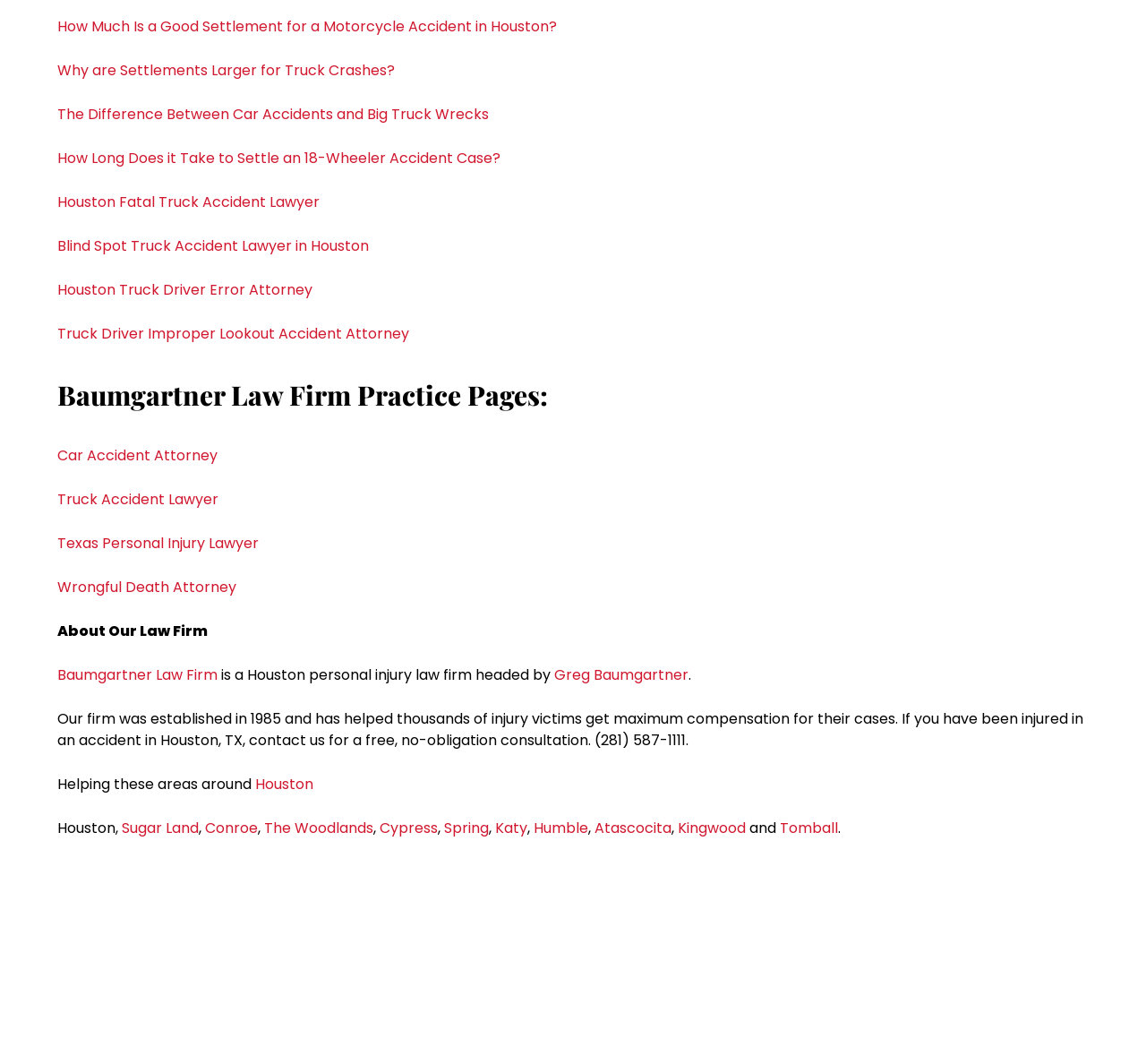Find the bounding box coordinates of the clickable area that will achieve the following instruction: "Explore the 'Houston' area services".

[0.223, 0.727, 0.273, 0.747]